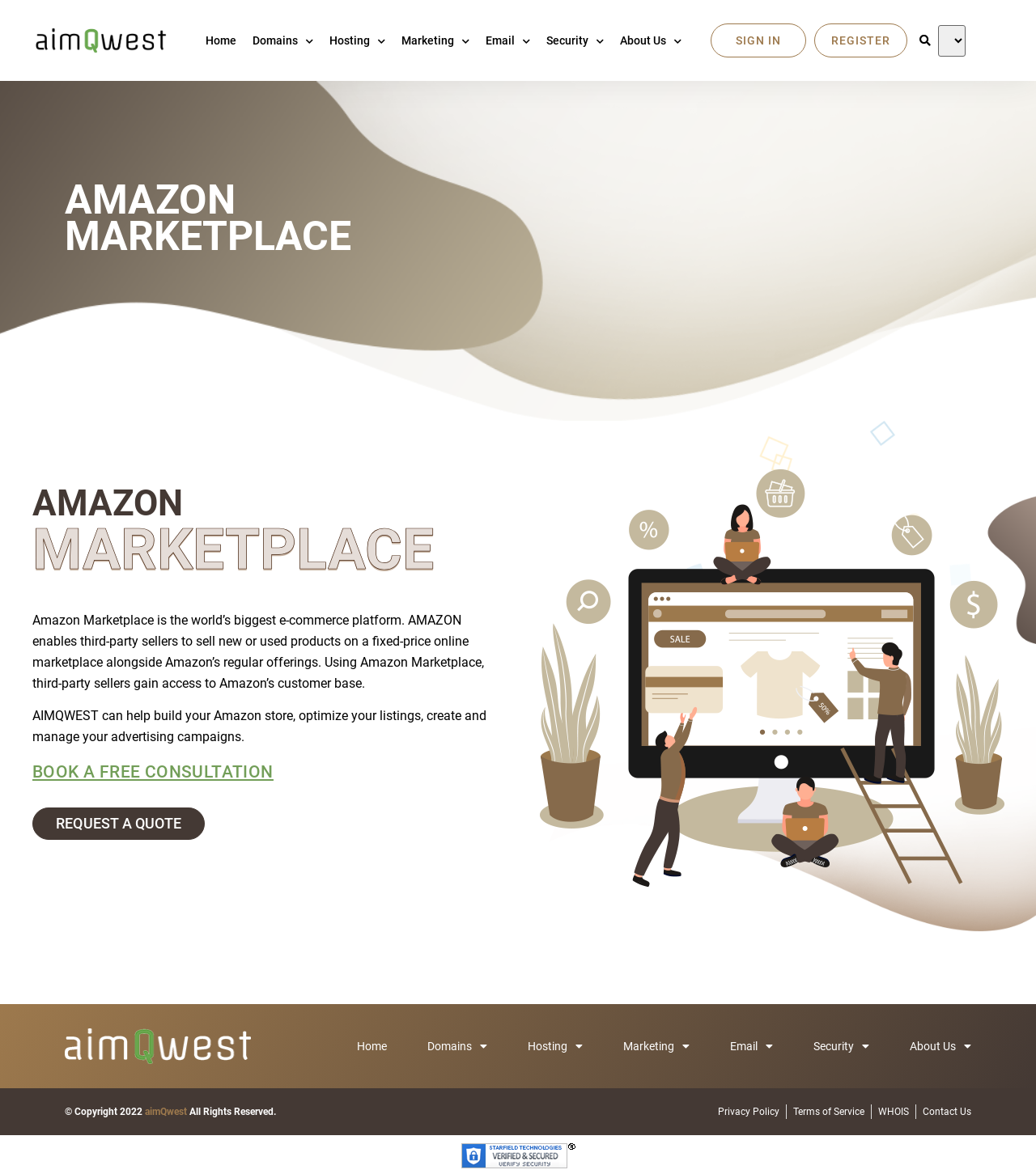Determine the bounding box for the UI element that matches this description: "About Us".

[0.878, 0.884, 0.937, 0.898]